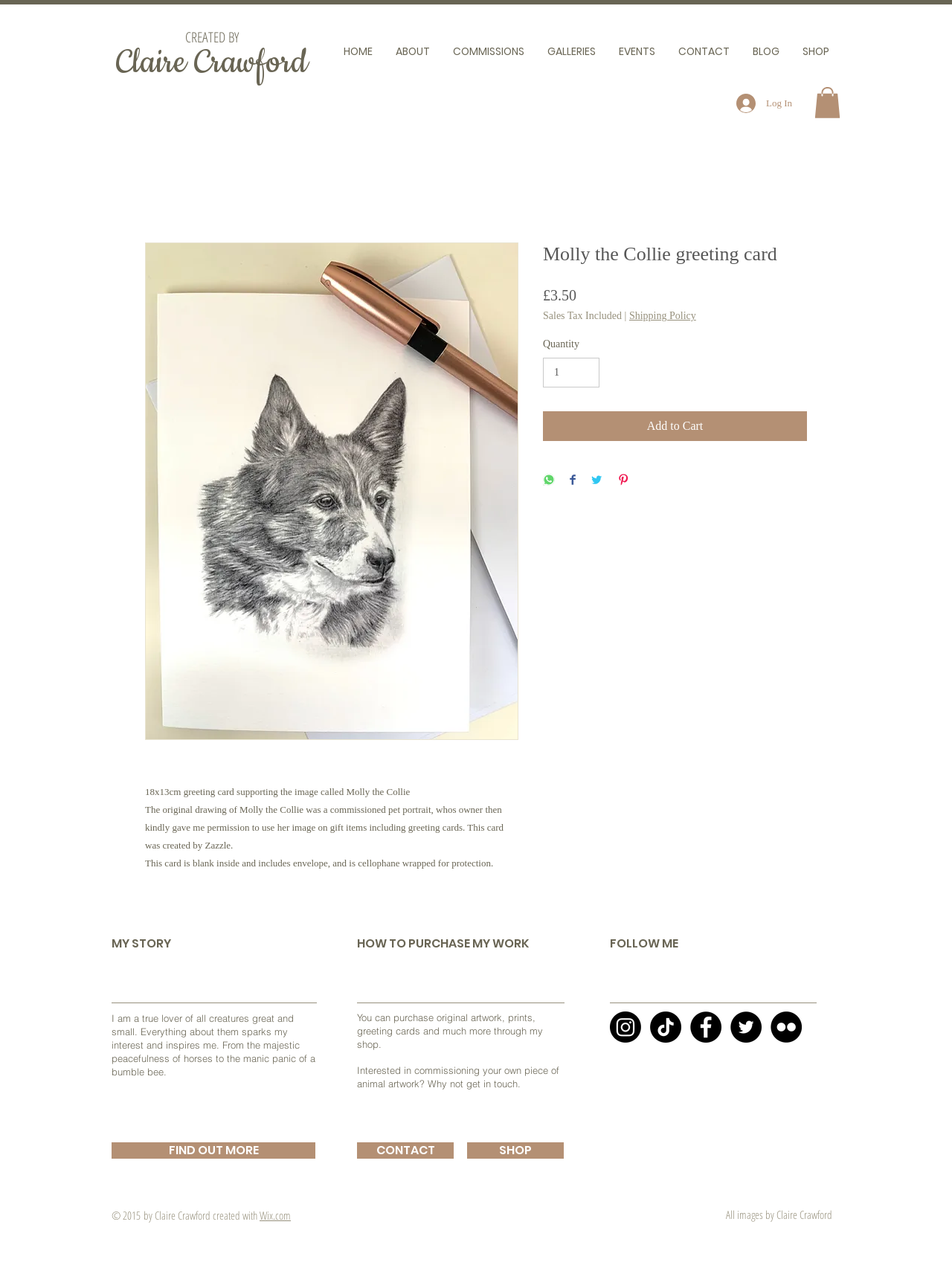What is the price of the greeting card?
Using the screenshot, give a one-word or short phrase answer.

£3.50